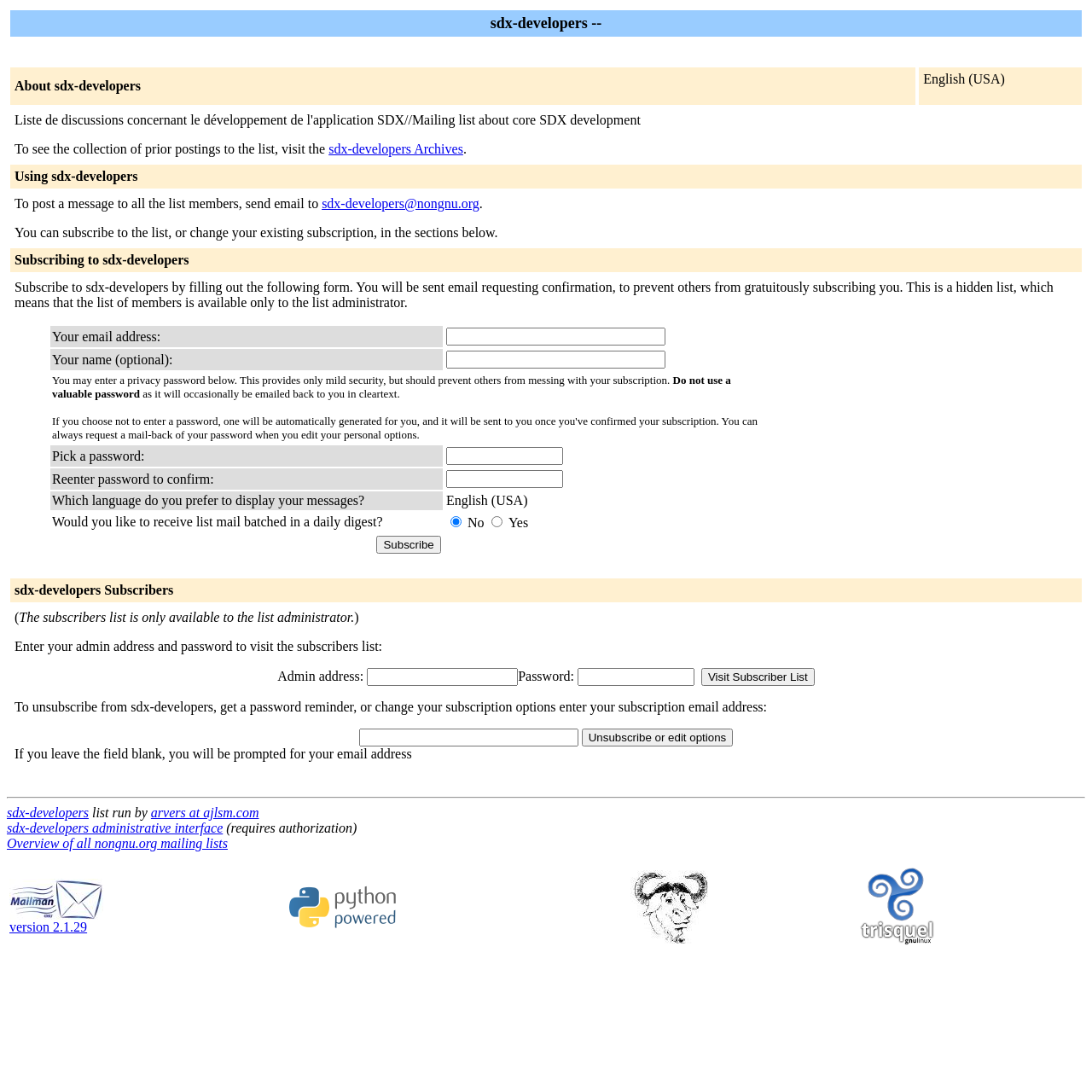Locate the bounding box coordinates of the region to be clicked to comply with the following instruction: "Visit Subscriber List". The coordinates must be four float numbers between 0 and 1, in the form [left, top, right, bottom].

[0.642, 0.612, 0.746, 0.628]